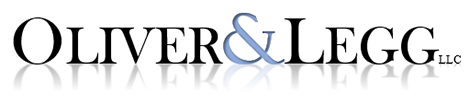Summarize the image with a detailed caption.

The image features the logo of "Oliver & Legg, LLC," a firm specializing in bankruptcy and legal services. The design showcases the firm's name prominently, with "OLIVER" and "LEGG" rendered in bold, elegant black typography, while the ampersand is highlighted in a soft blue, adding a touch of visual distinction. Reflecting the professionalism of the firm, the logo is designed with sophistication and clarity, making it easily recognizable. The overall aesthetic suggests a modern and trustworthy image, suitable for a legal practice dedicated to assisting clients with financial challenges.